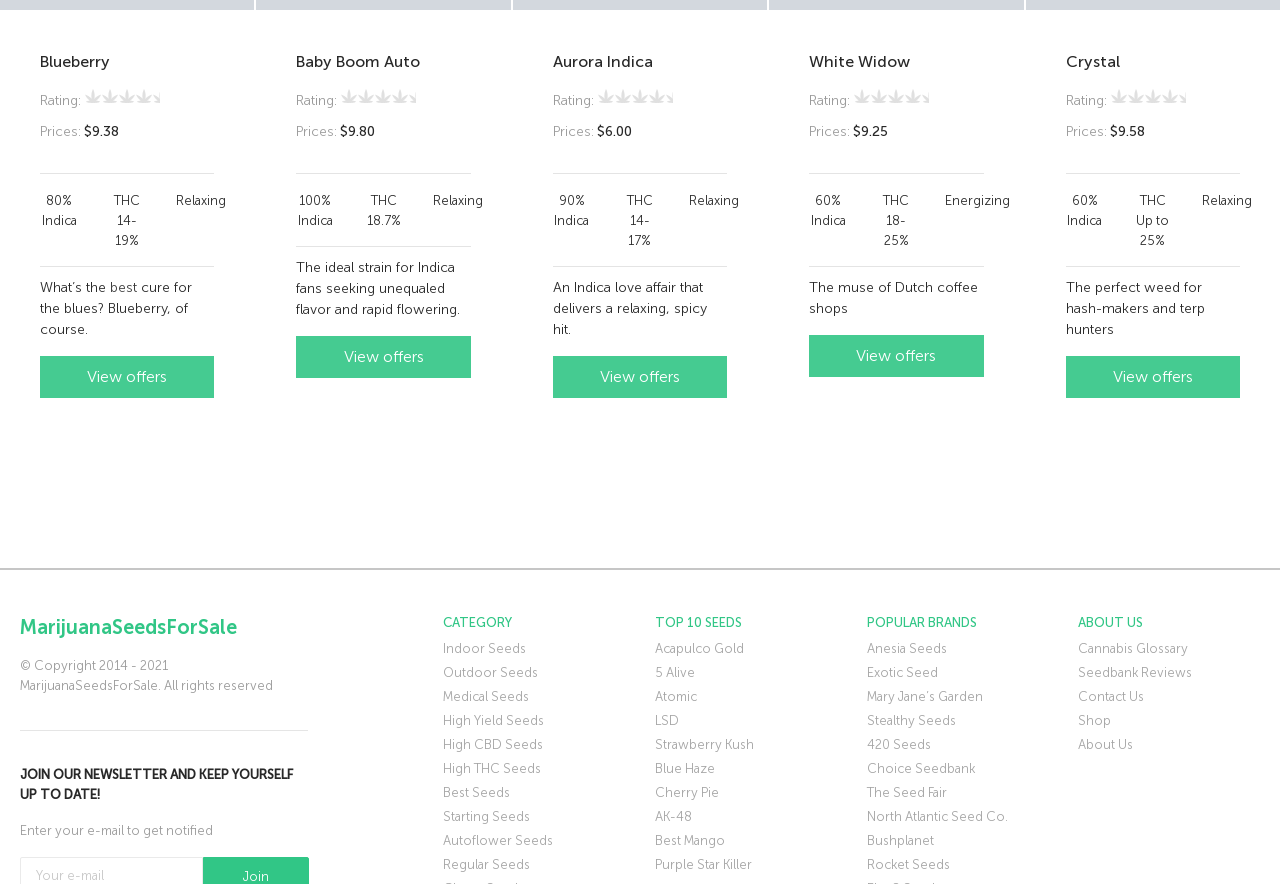Find the coordinates for the bounding box of the element with this description: "Blue Haze".

[0.512, 0.856, 0.654, 0.884]